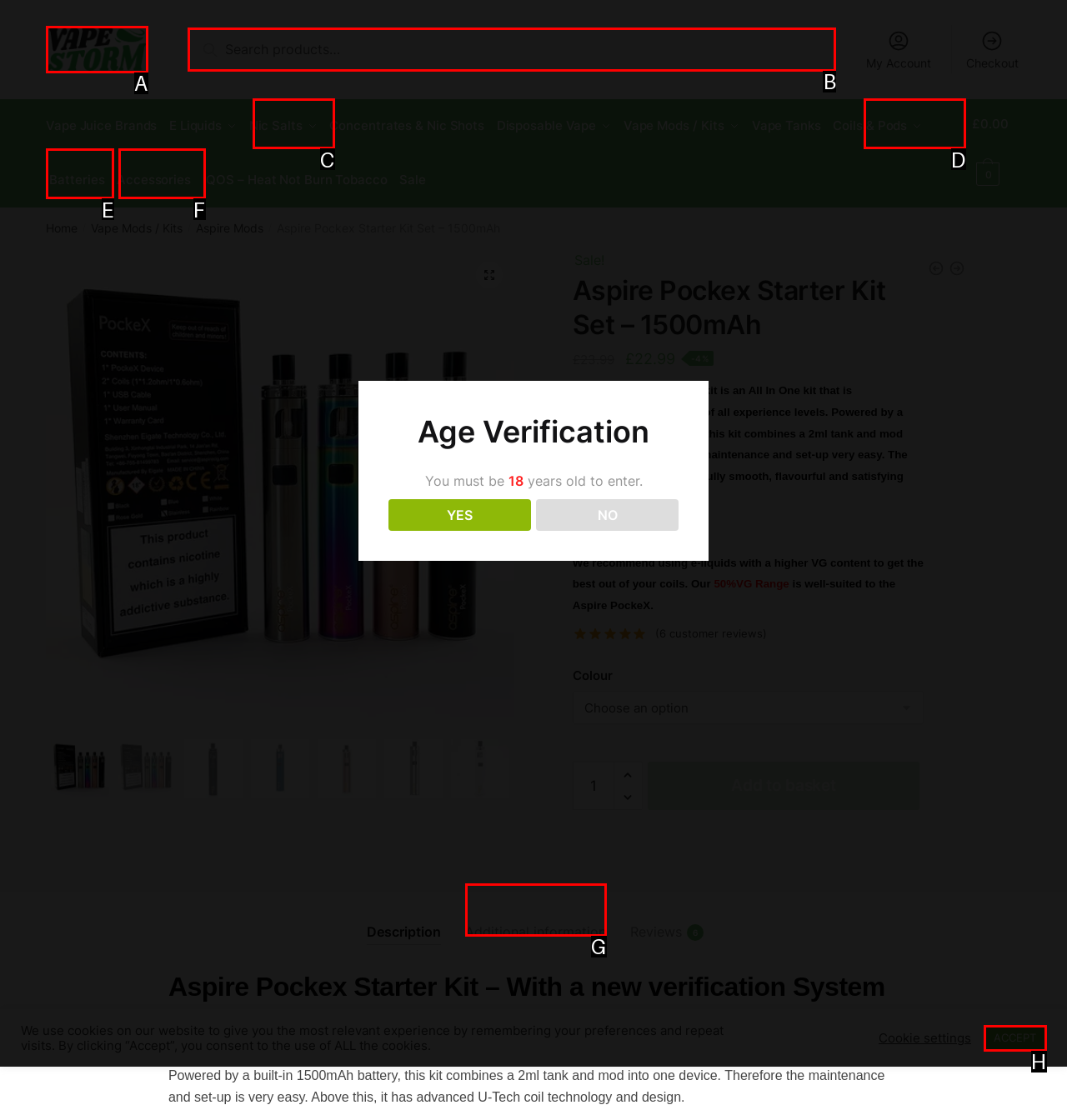Which HTML element matches the description: Additional information the best? Answer directly with the letter of the chosen option.

G